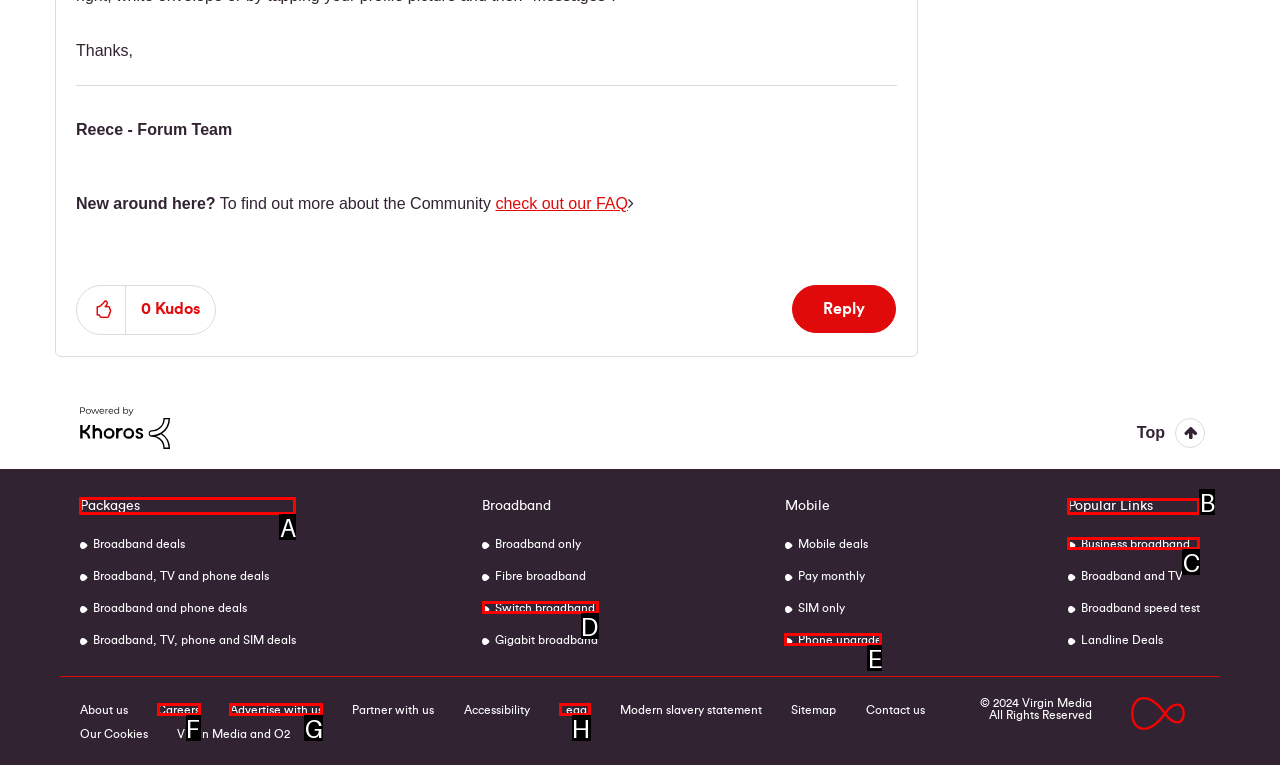Out of the given choices, which letter corresponds to the UI element required to View 'Packages'? Answer with the letter.

A